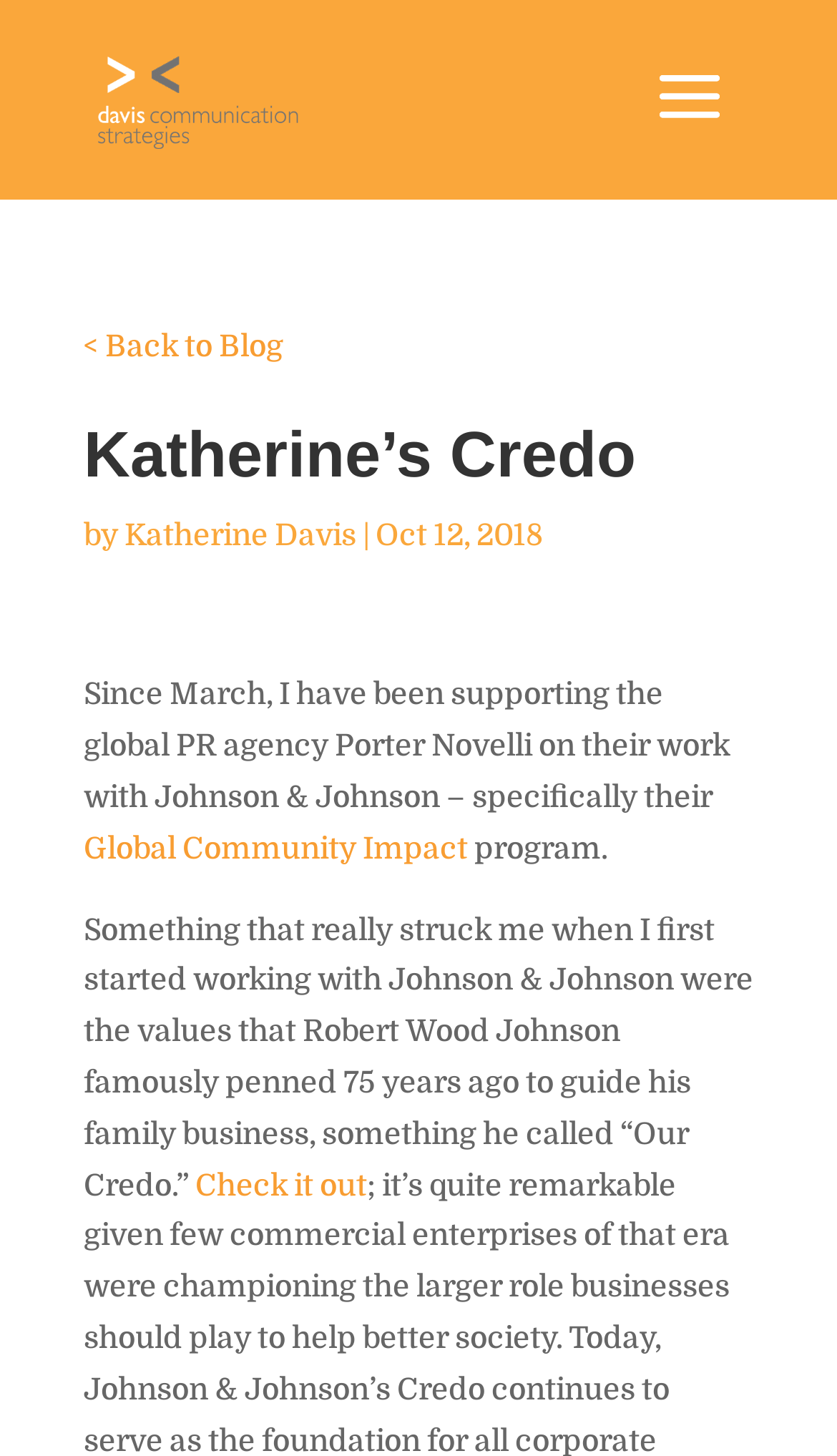Using the element description: "< Back to Blog", determine the bounding box coordinates. The coordinates should be in the format [left, top, right, bottom], with values between 0 and 1.

[0.1, 0.226, 0.338, 0.249]